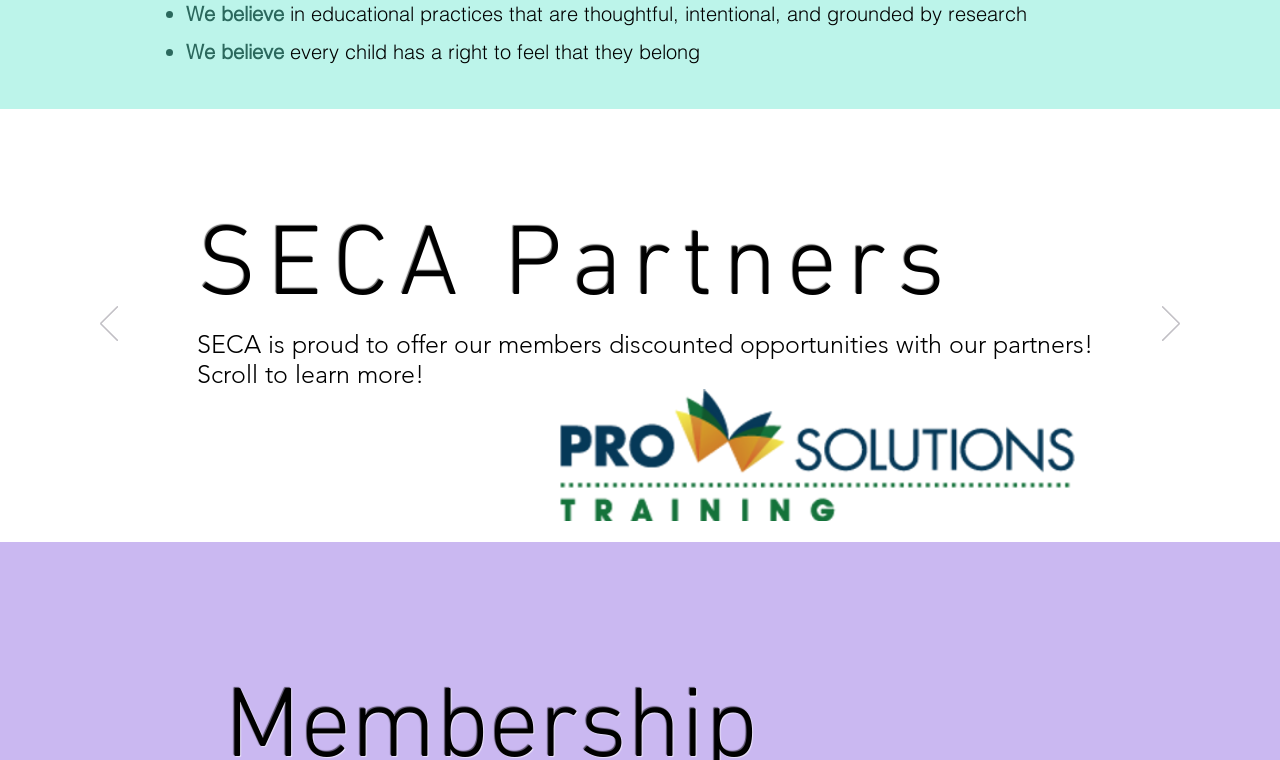Provide the bounding box coordinates of the HTML element described as: "parent_node: SECA Partners aria-label="Previo"". The bounding box coordinates should be four float numbers between 0 and 1, i.e., [left, top, right, bottom].

[0.078, 0.403, 0.092, 0.453]